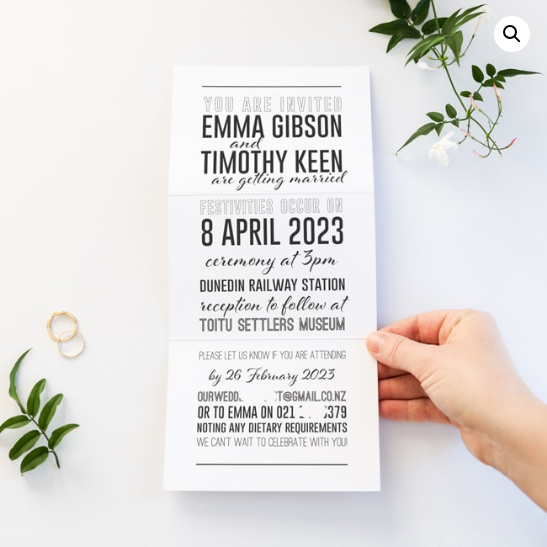Answer the question with a brief word or phrase:
What is the time of the ceremony?

3 PM